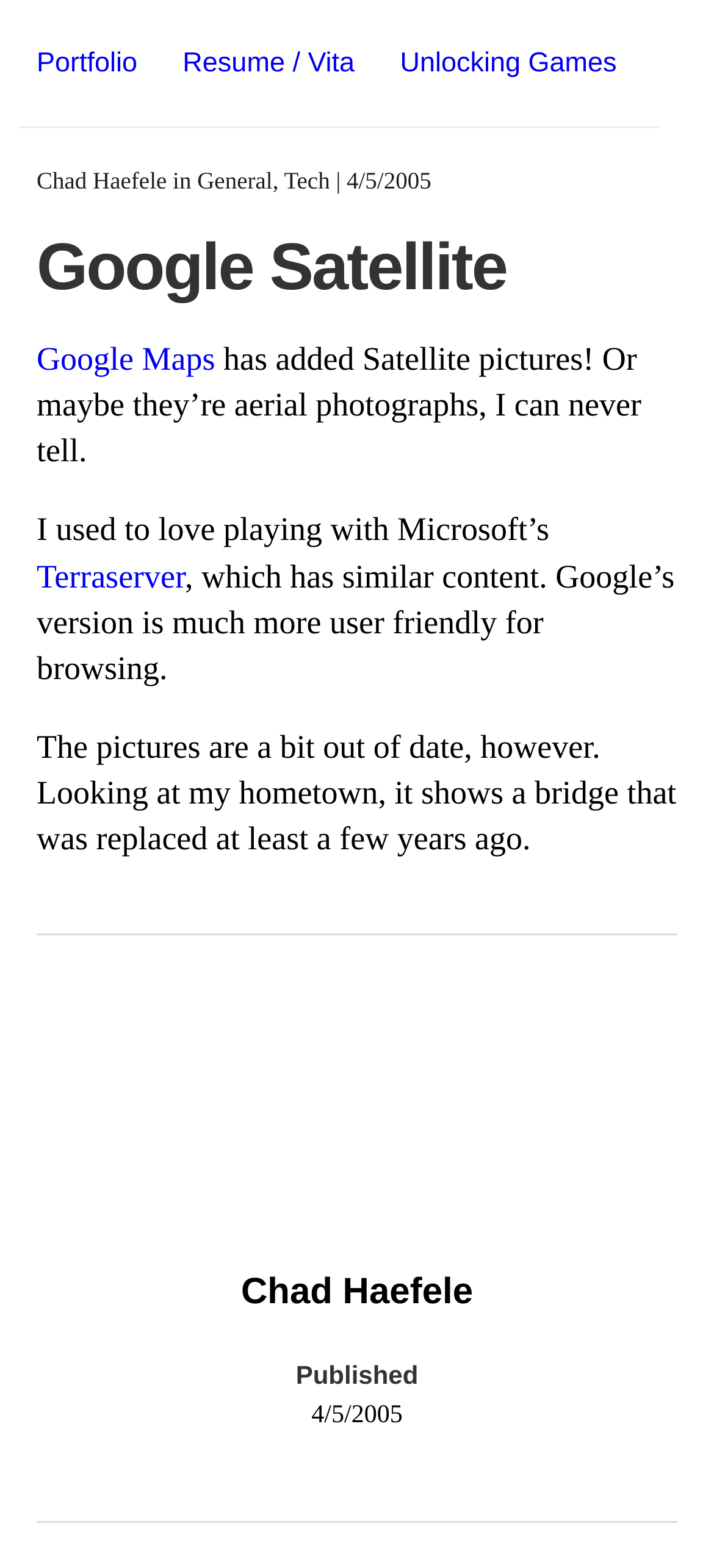Please identify the bounding box coordinates of the element that needs to be clicked to perform the following instruction: "view resume".

[0.256, 0.03, 0.497, 0.05]